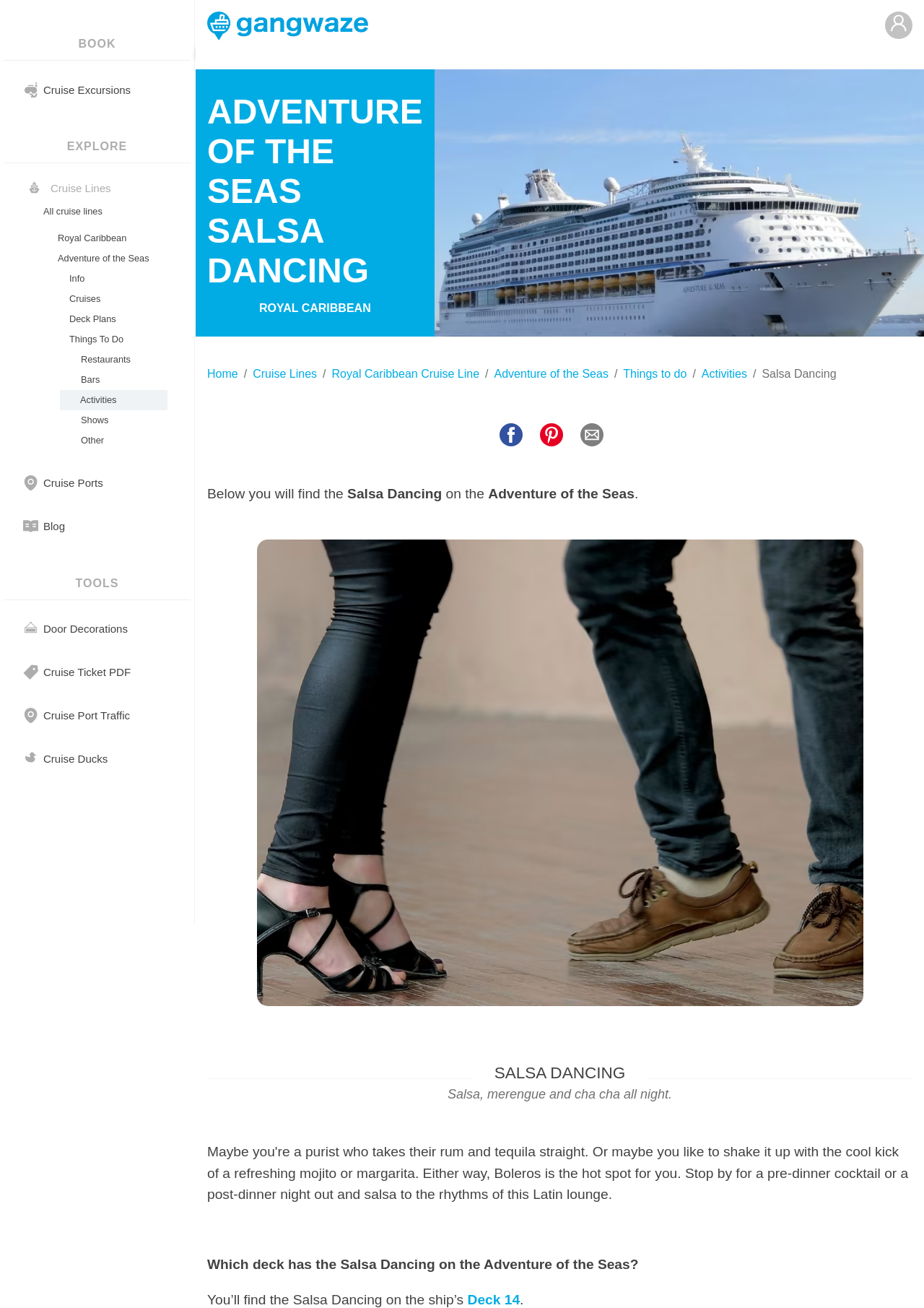Please specify the bounding box coordinates for the clickable region that will help you carry out the instruction: "Share on Facebook".

[0.54, 0.324, 0.565, 0.341]